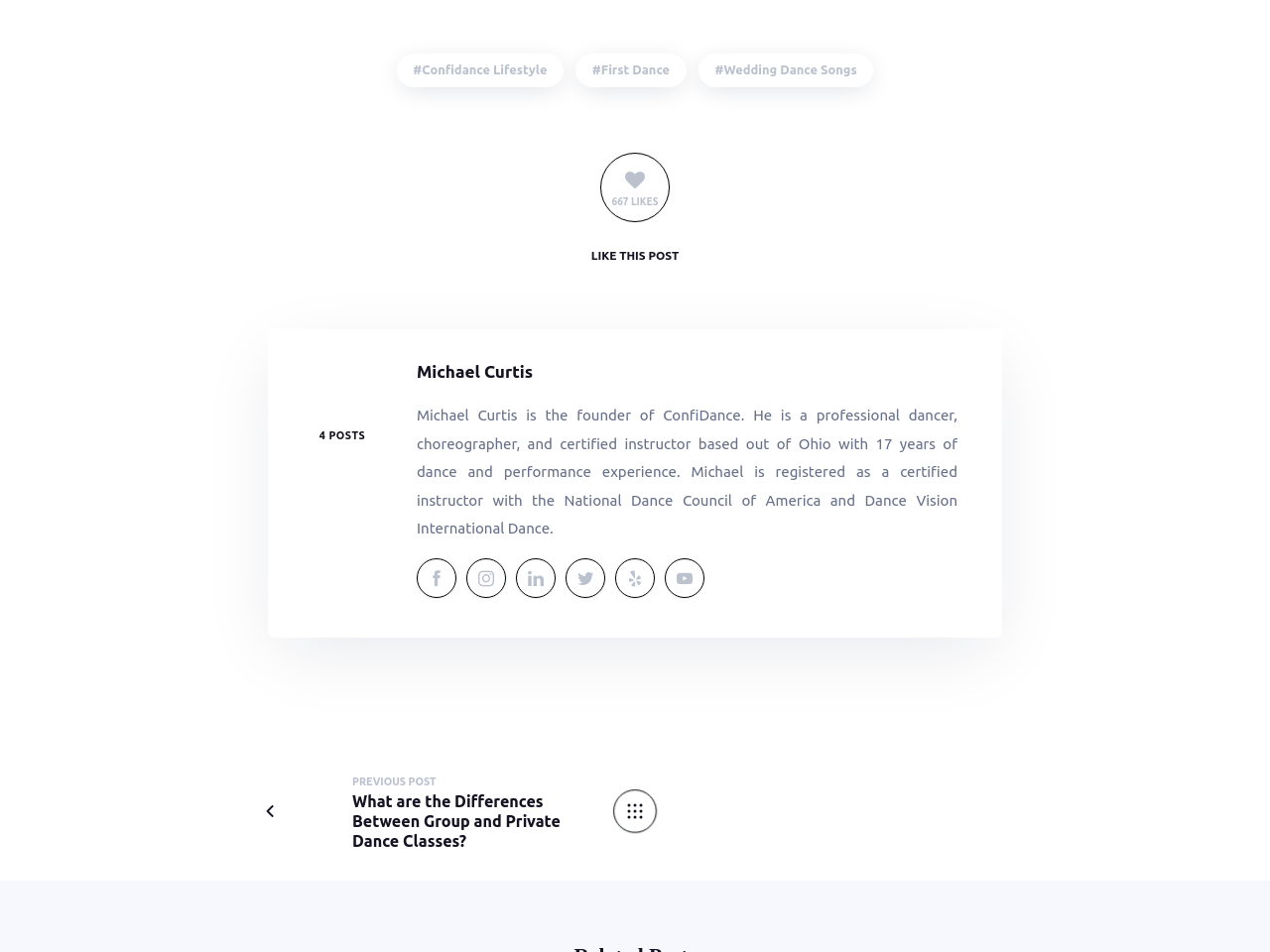Determine the bounding box coordinates of the clickable region to execute the instruction: "Click on the 'Confidance Lifestyle' link". The coordinates should be four float numbers between 0 and 1, denoted as [left, top, right, bottom].

[0.312, 0.057, 0.444, 0.091]